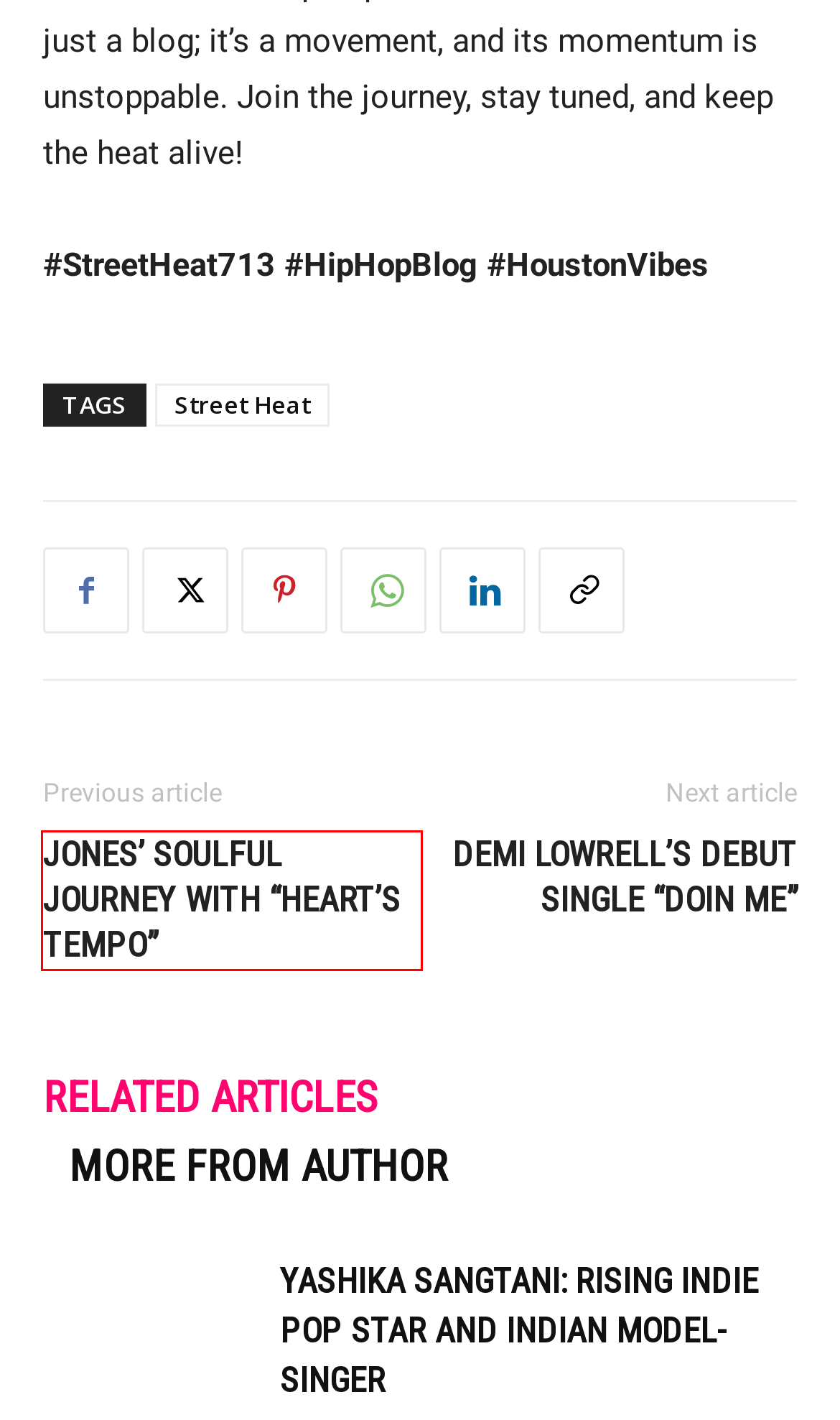You have a screenshot of a webpage, and a red bounding box highlights an element. Select the webpage description that best fits the new page after clicking the element within the bounding box. Options are:
A. Home - Muzic Times
B. Terms And Conditions - Muzic Times
C. A Journey With NeiaD And Bentley Records - Muzic Times
D. BigJojo2x: The Rising Star Lights Up Club Elevation 27! - Muzic Times
E. Yashika Sangtani: Rising Indie Pop Star And Indian Model-Singer - Muzic Times
F. Jones' Soulful Journey With "Heart's Tempo" - Muzic Times
G. Cookies Policy - Muzic Times
H. RELEASES - Muzic Times

F